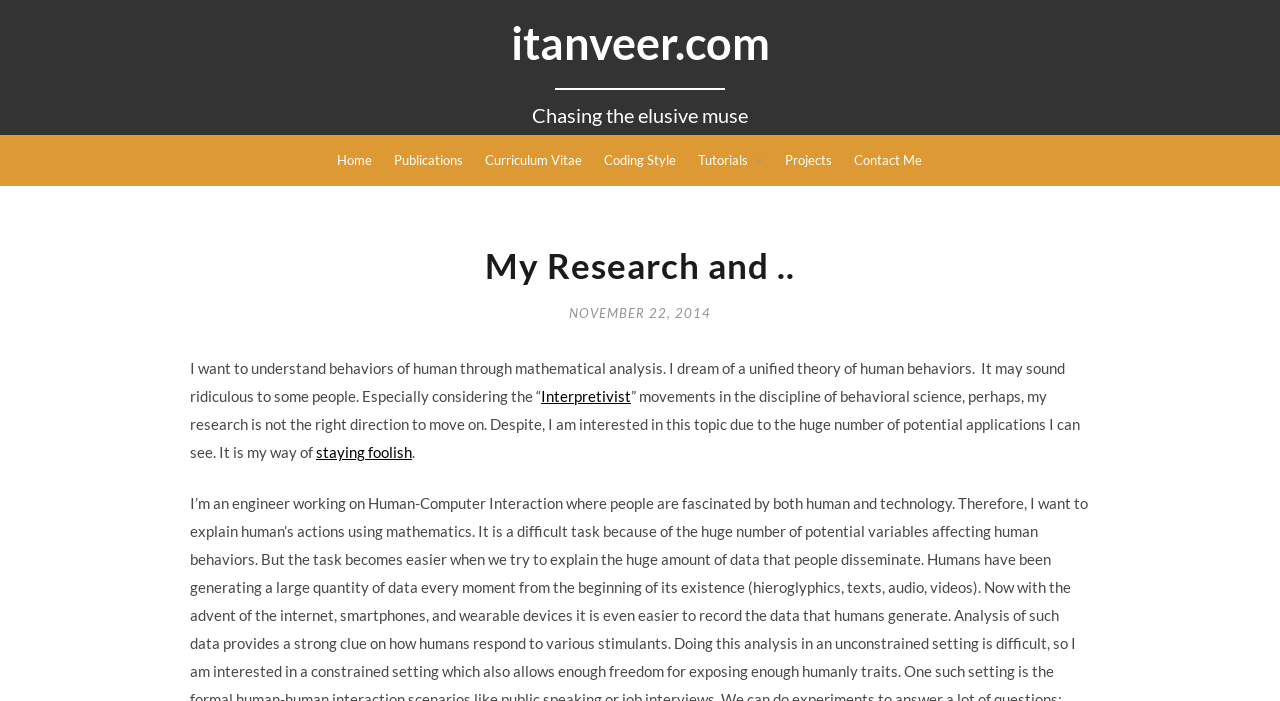What is the author's research focus?
Look at the screenshot and respond with a single word or phrase.

human behaviors